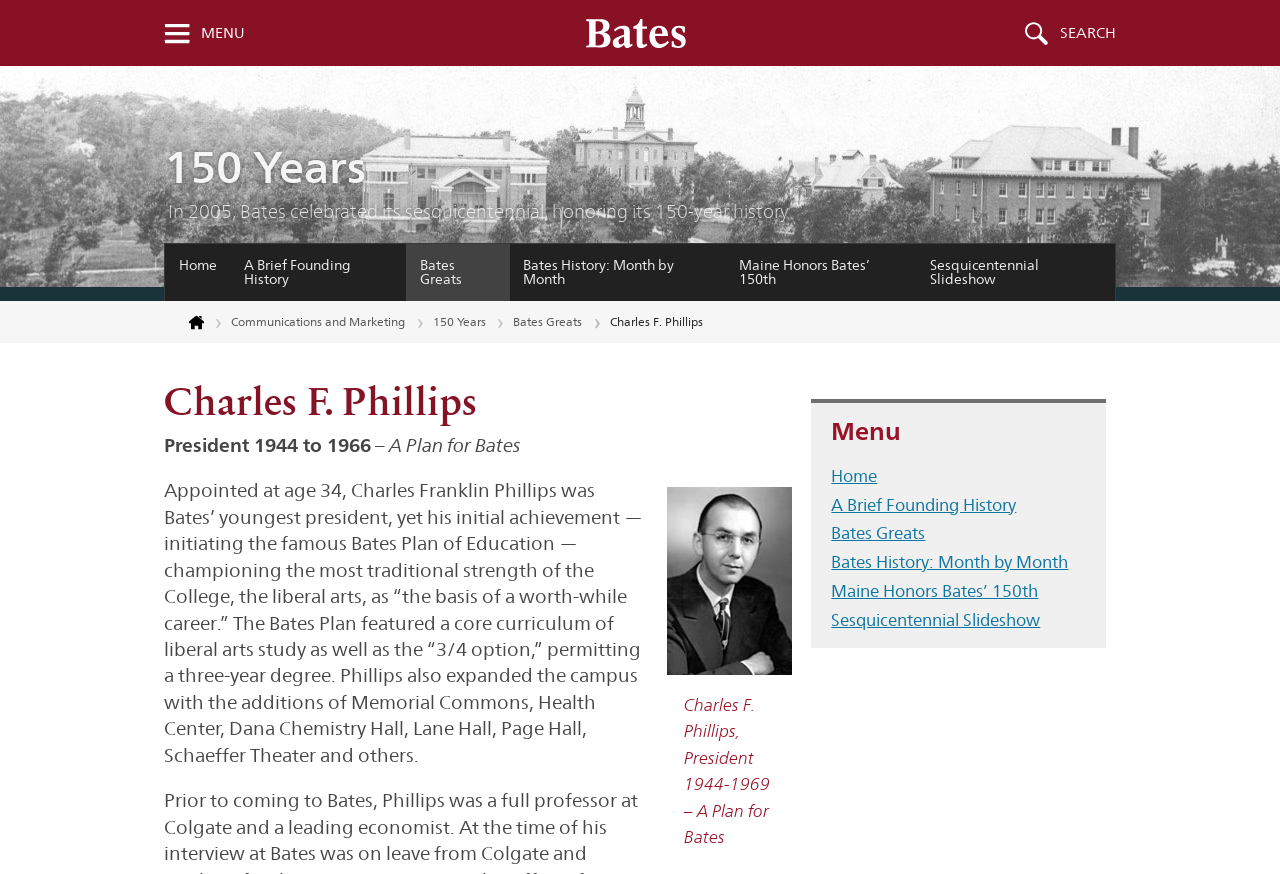Please determine the heading text of this webpage.

150 Years
In 2005, Bates celebrated its sesquicentennial, honoring its 150-year history